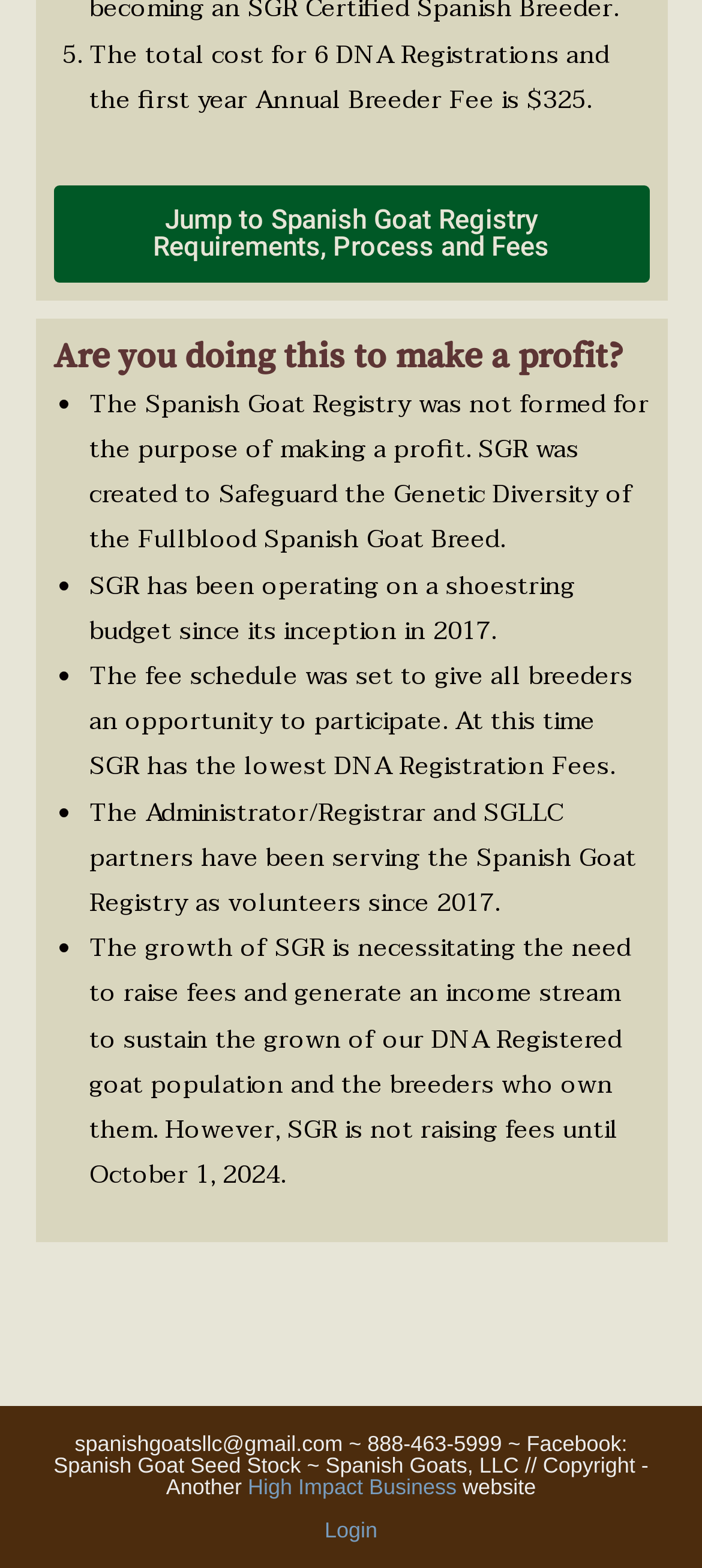Please find the bounding box coordinates (top-left x, top-left y, bottom-right x, bottom-right y) in the screenshot for the UI element described as follows: Login

[0.462, 0.968, 0.538, 0.984]